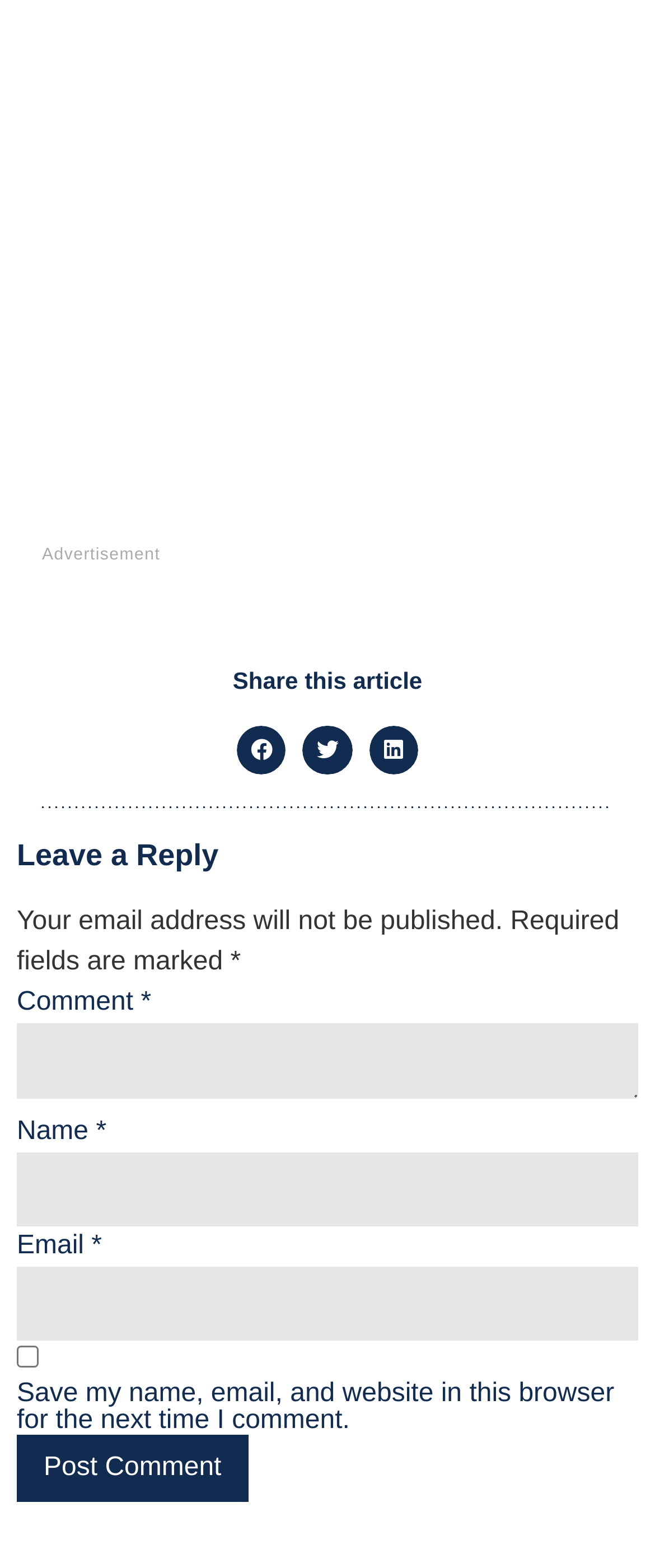Indicate the bounding box coordinates of the clickable region to achieve the following instruction: "Enter a comment."

[0.026, 0.652, 0.974, 0.701]